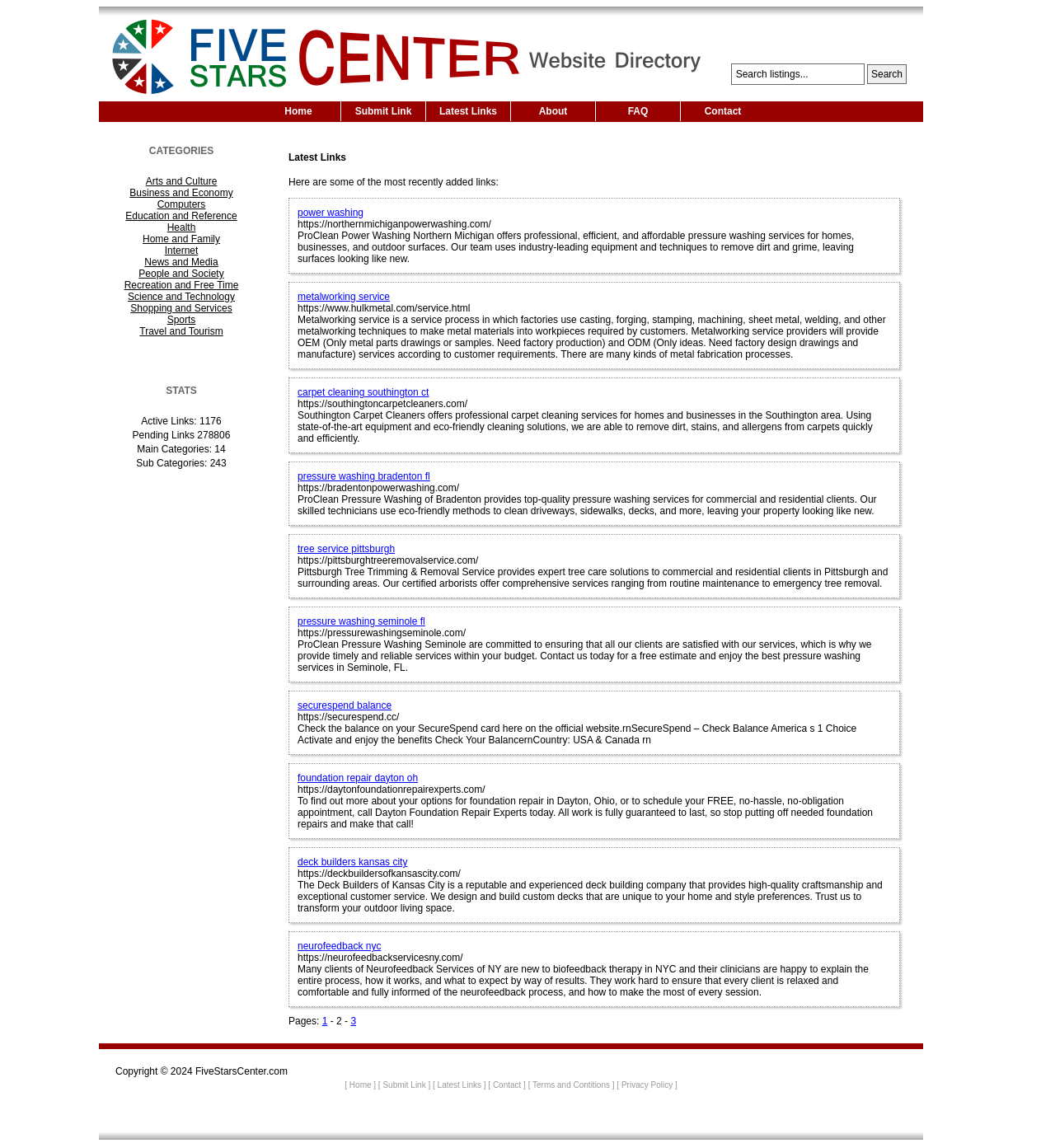Can you specify the bounding box coordinates of the area that needs to be clicked to fulfill the following instruction: "Search listings"?

[0.693, 0.055, 0.819, 0.074]